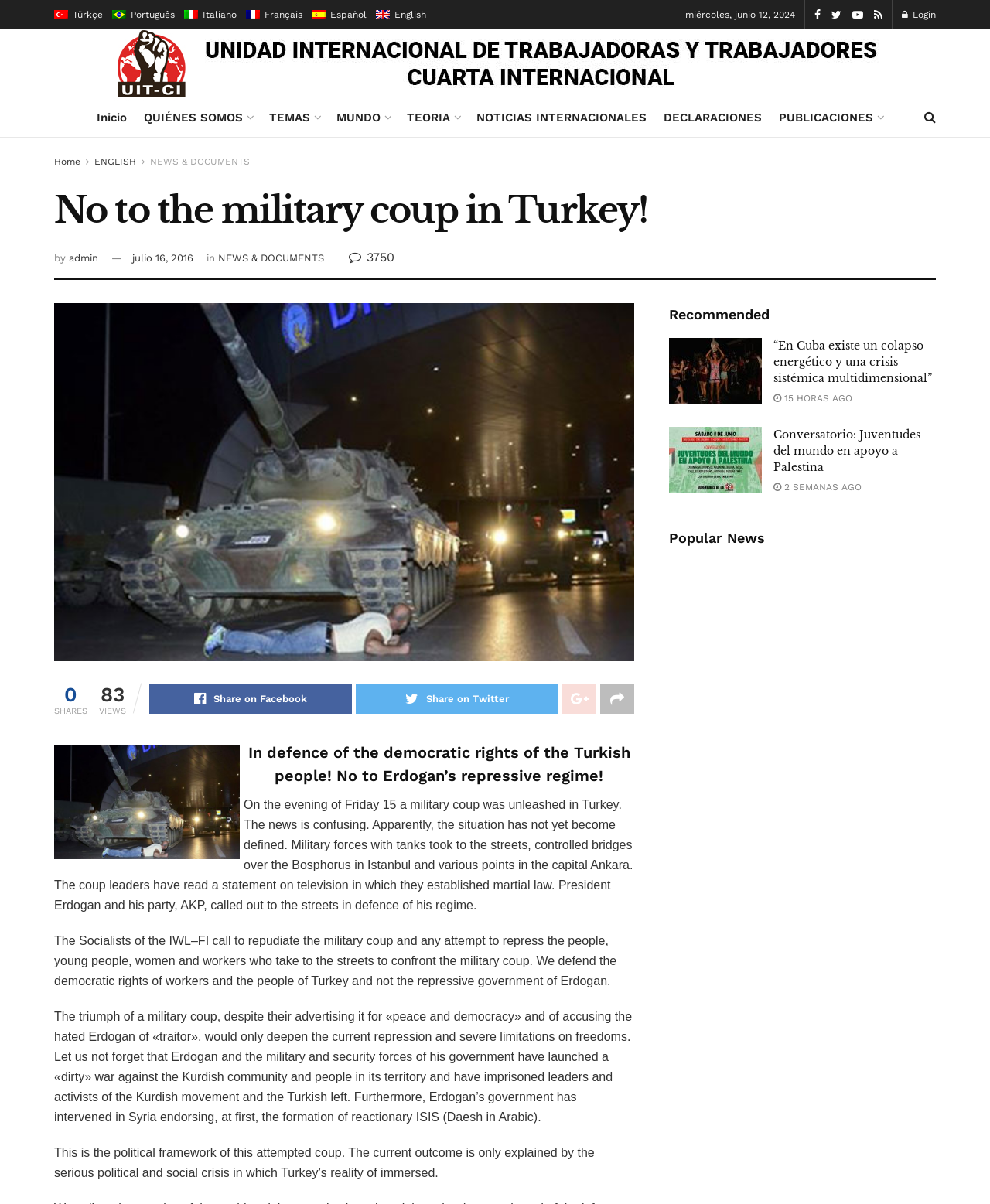Please find the bounding box coordinates of the element that needs to be clicked to perform the following instruction: "View the seminar details". The bounding box coordinates should be four float numbers between 0 and 1, represented as [left, top, right, bottom].

None